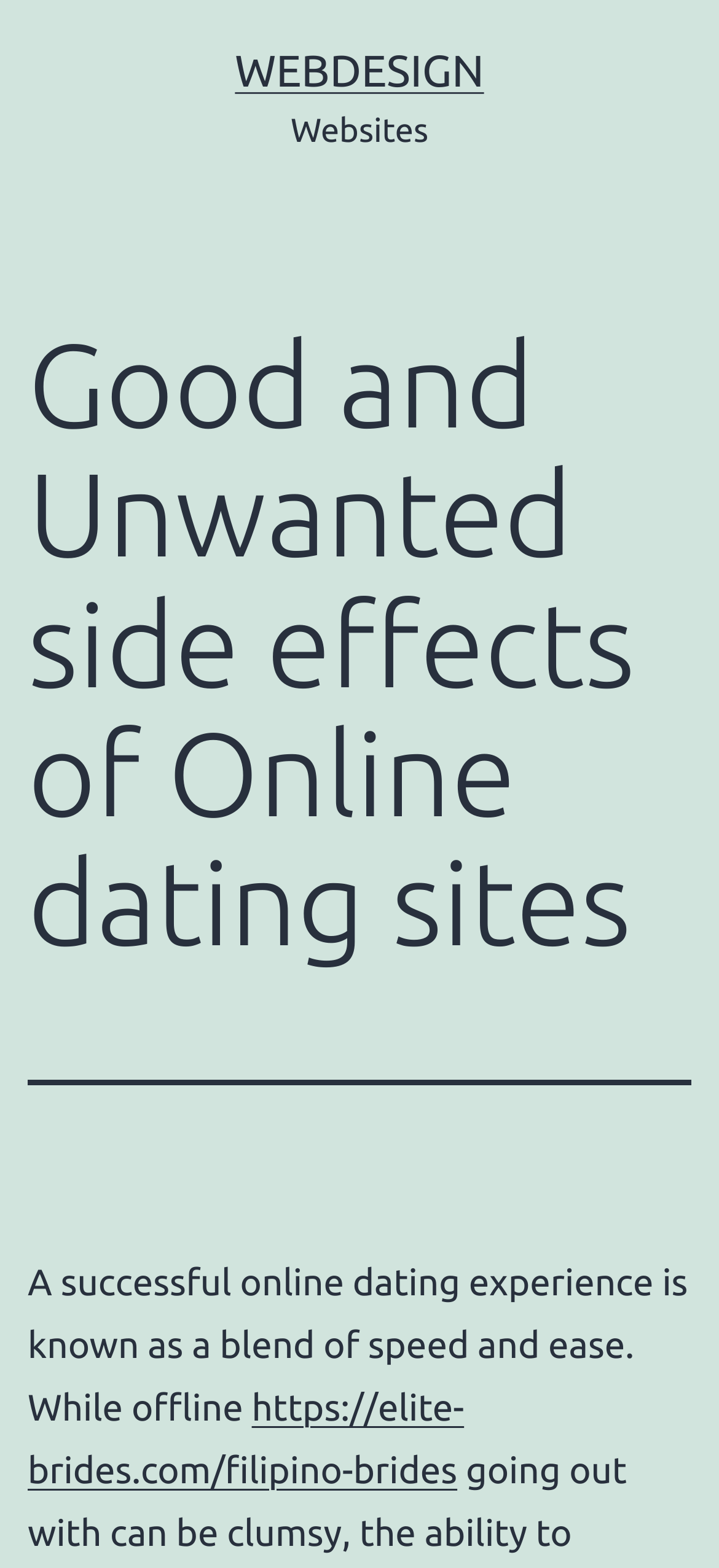Provide the bounding box coordinates of the HTML element this sentence describes: "Webdesign". The bounding box coordinates consist of four float numbers between 0 and 1, i.e., [left, top, right, bottom].

[0.327, 0.029, 0.673, 0.061]